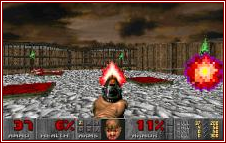What is looming in the background of the scene?
Answer briefly with a single word or phrase based on the image.

Dark clouds